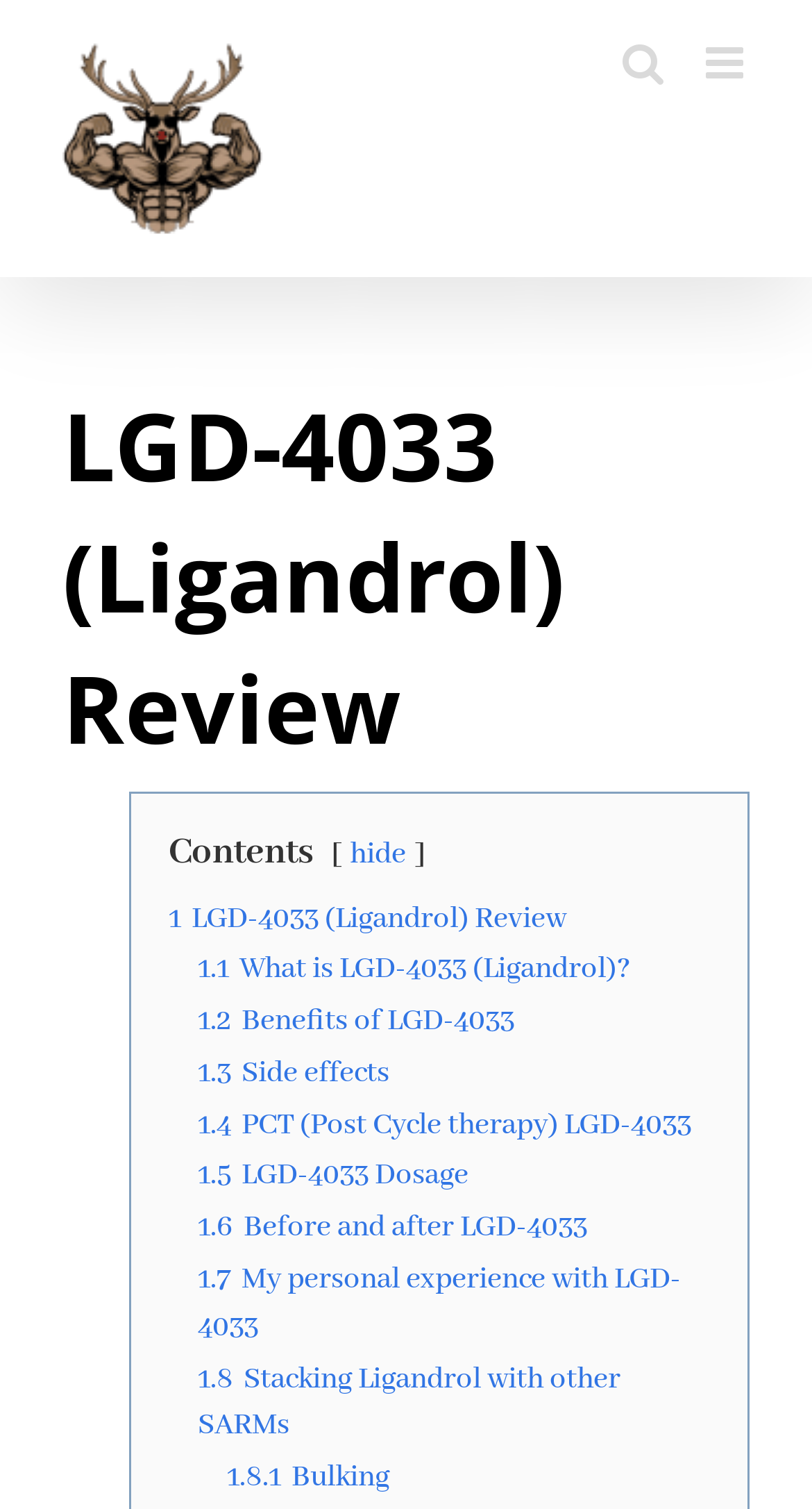Answer the question using only a single word or phrase: 
What is the name of the supplement being reviewed?

LGD-4033 (Ligandrol)